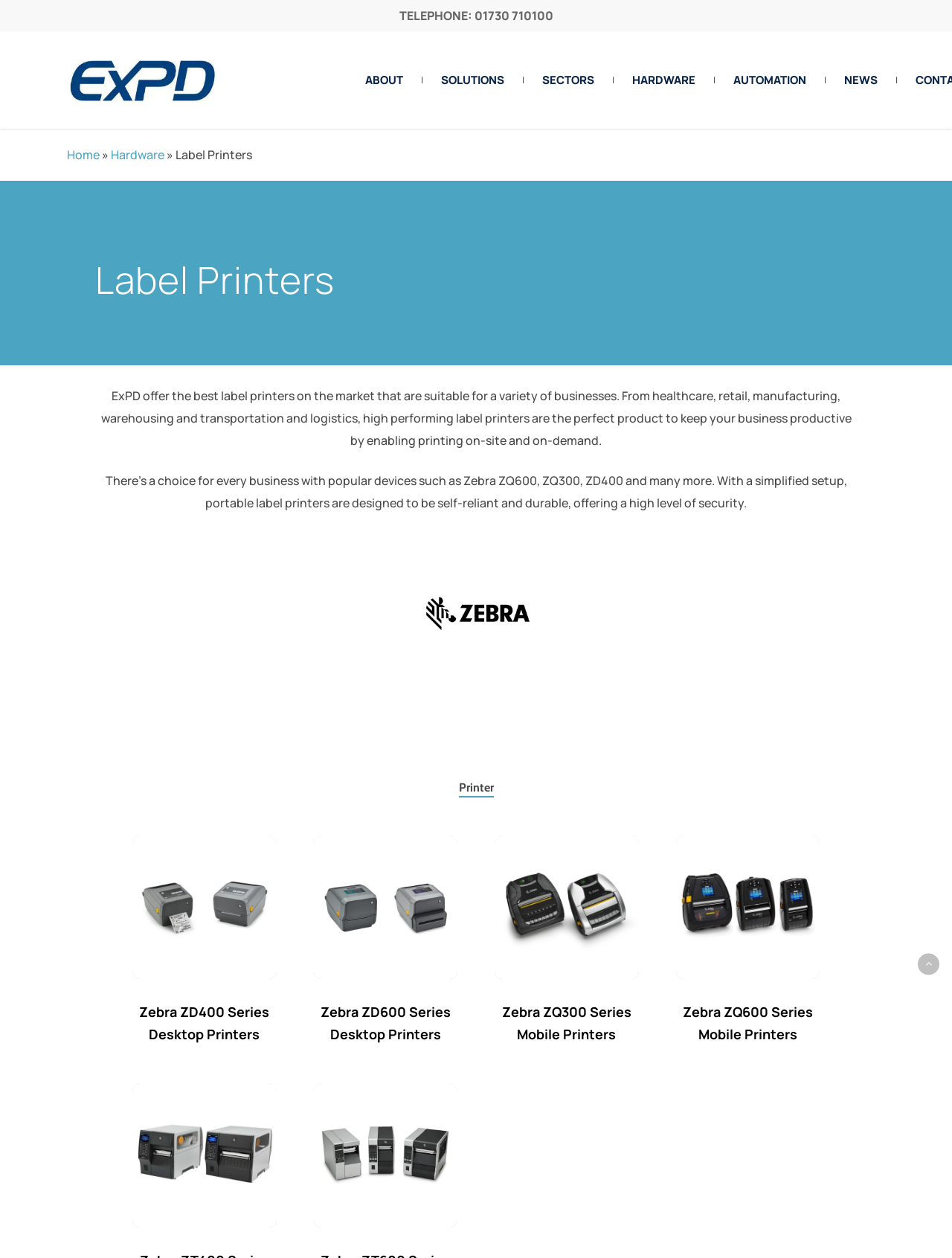Using the provided description: "parent_node: Importance Of Consistent Posting", find the bounding box coordinates of the corresponding UI element. The output should be four float numbers between 0 and 1, in the format [left, top, right, bottom].

None